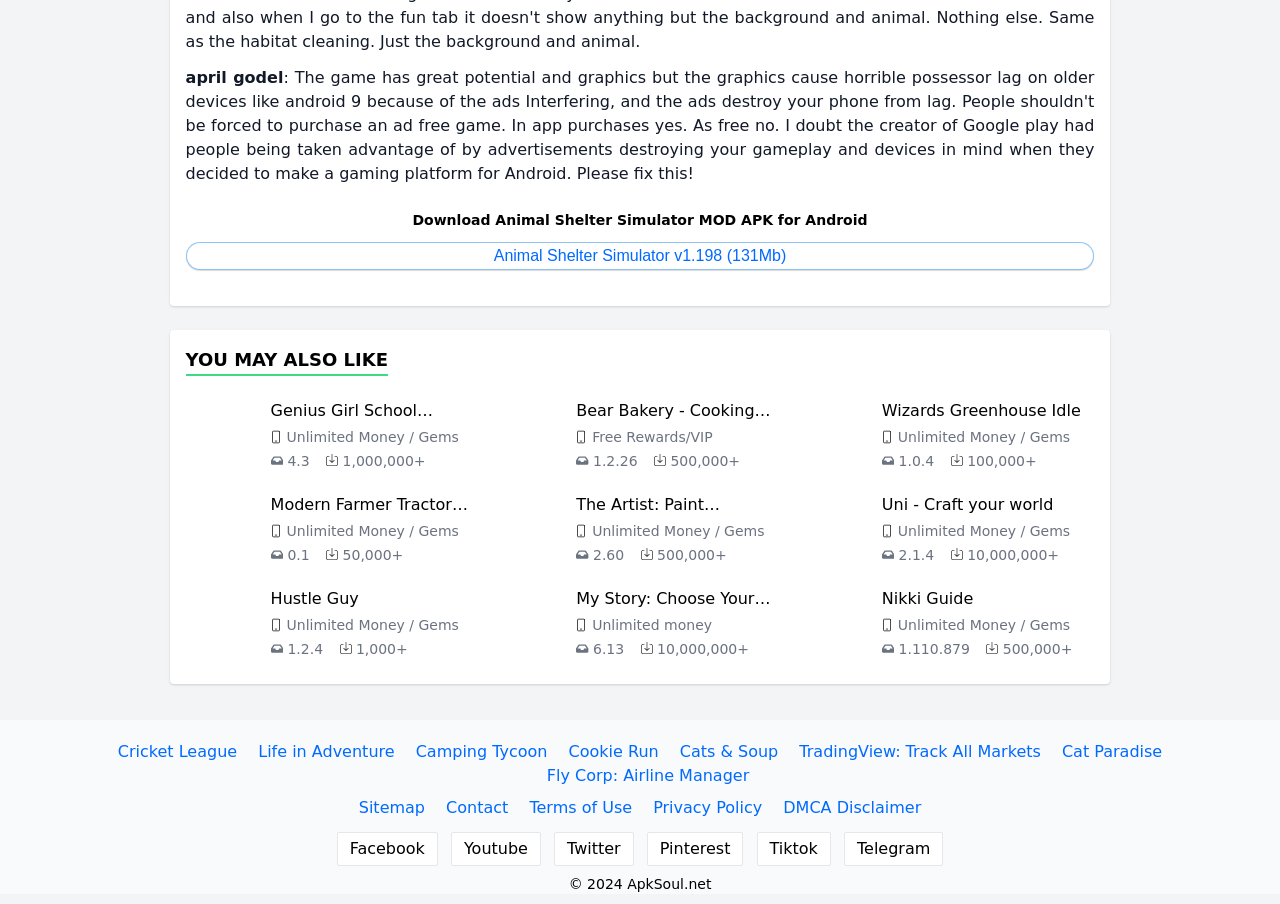Determine the bounding box coordinates of the clickable element to complete this instruction: "Explore Cricket League". Provide the coordinates in the format of four float numbers between 0 and 1, [left, top, right, bottom].

[0.092, 0.82, 0.185, 0.841]